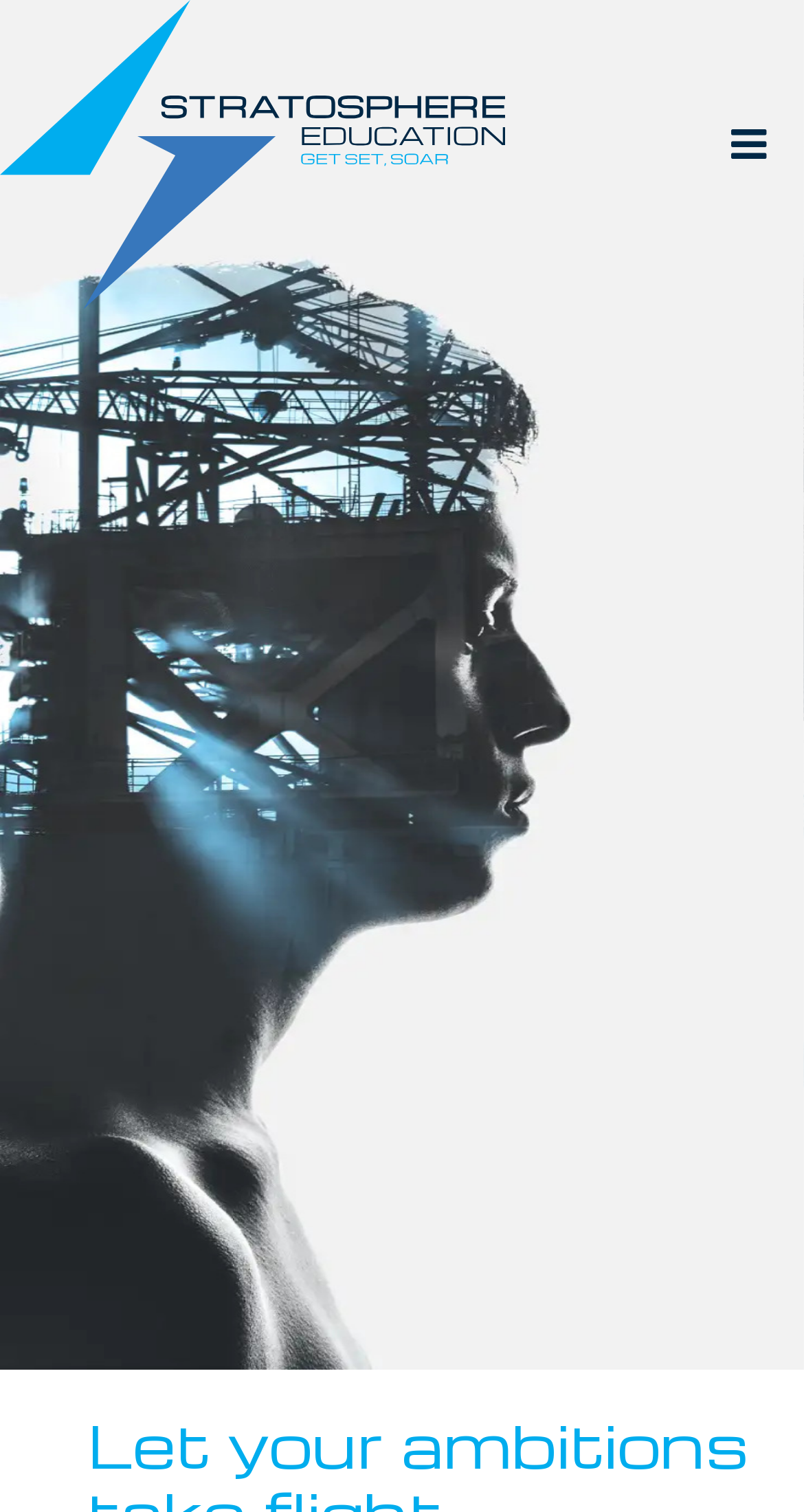Identify the bounding box coordinates for the UI element described as: "alt="Stratosphere Education Logo"".

[0.0, 0.0, 0.628, 0.205]